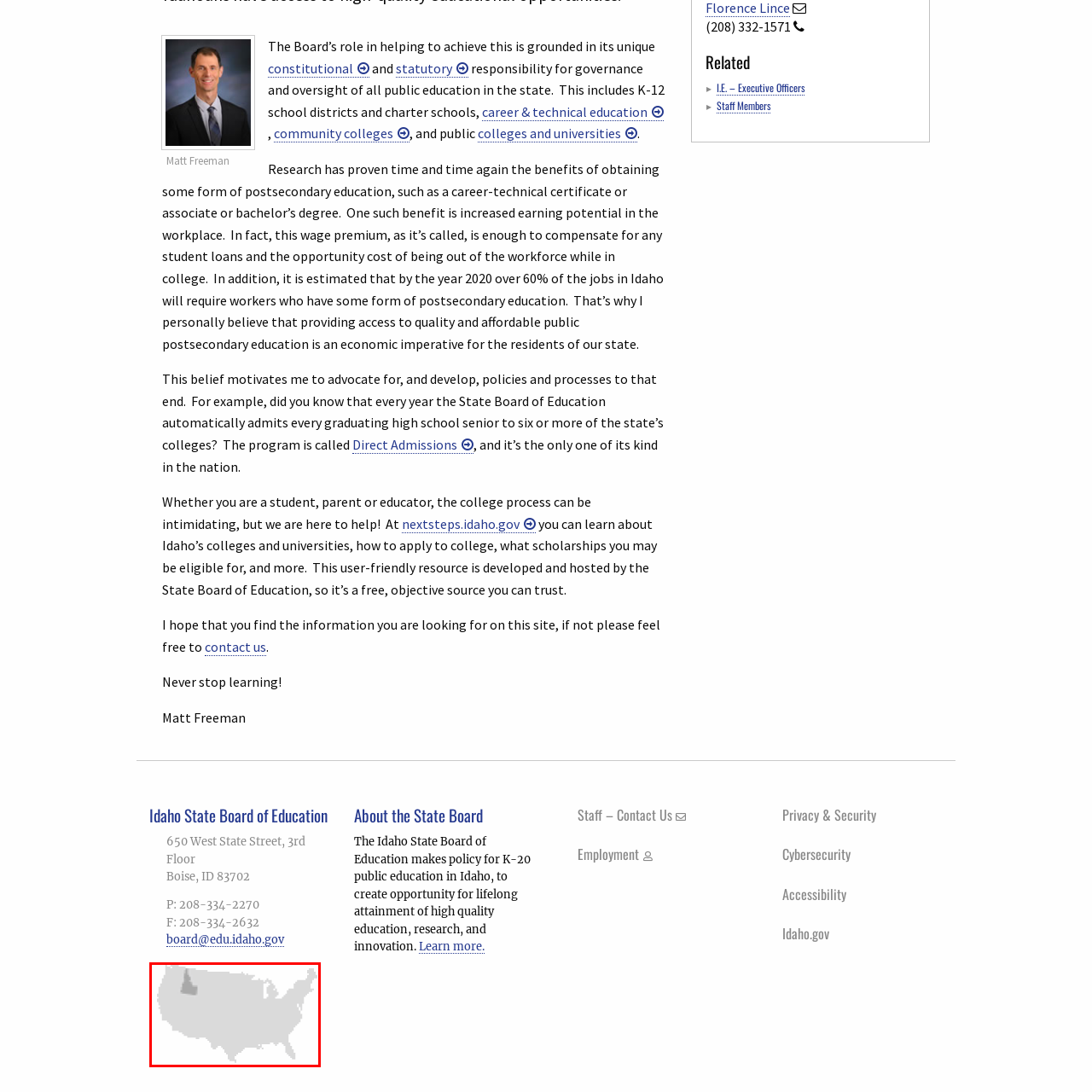What is the focus of the Idaho State Board of Education?  
Analyze the image surrounded by the red box and deliver a detailed answer based on the visual elements depicted in the image.

The image complements the content related to the Idaho State Board of Education, and based on the context, it can be inferred that the board's primary focus is on public education, overseeing educational policies within the state.